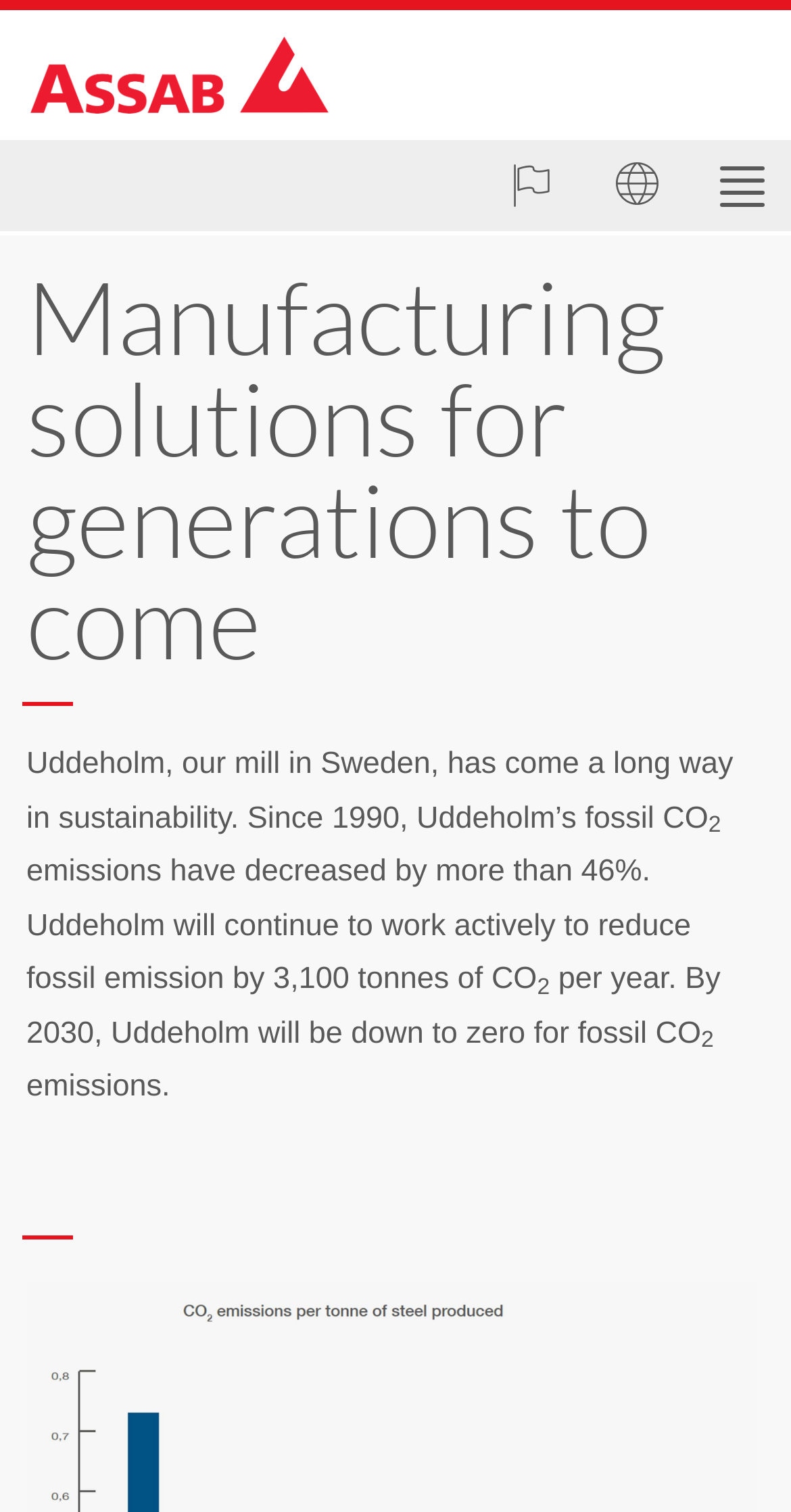What is the location of Uddeholm's mill?
Answer the question using a single word or phrase, according to the image.

Sweden